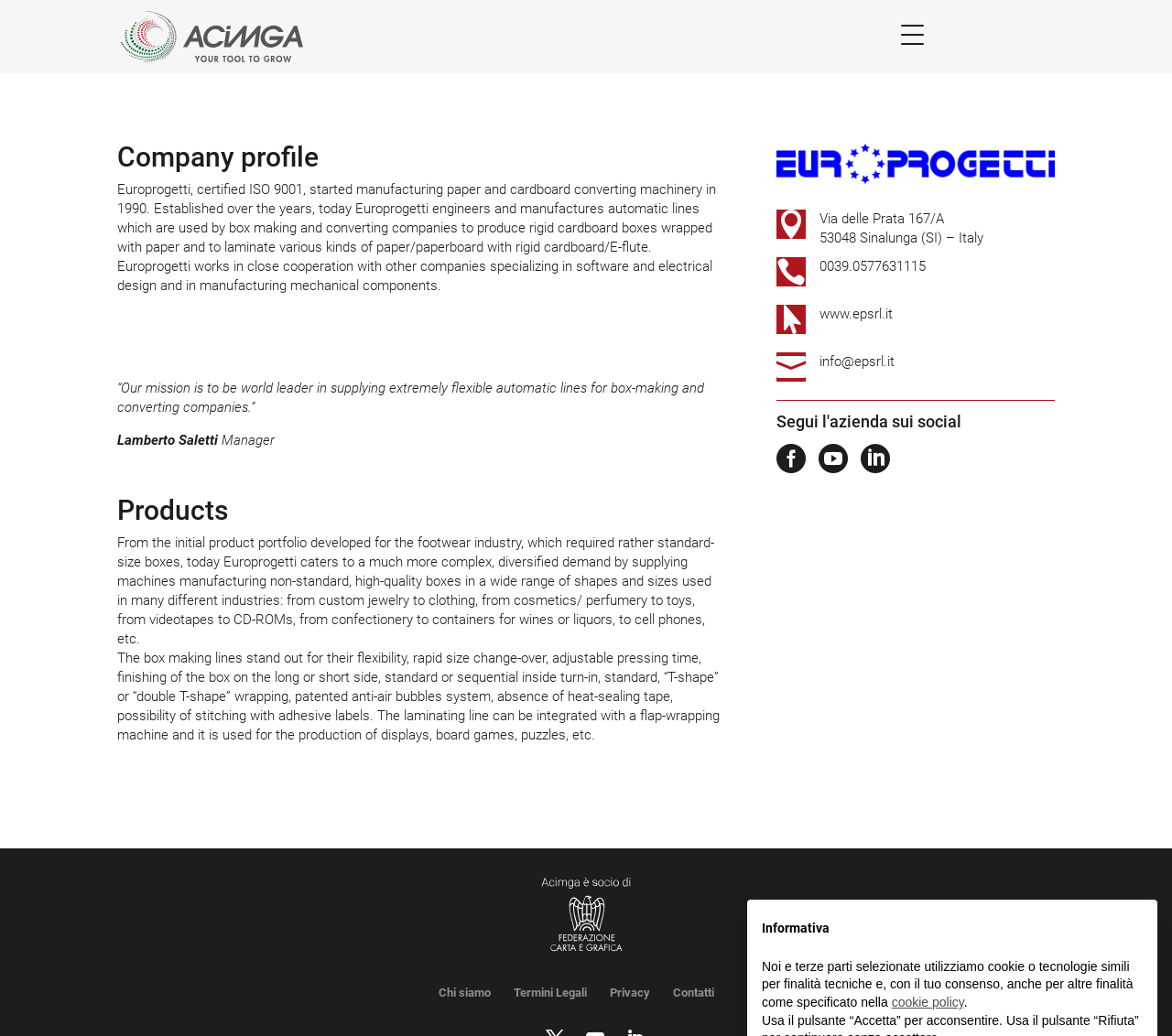Identify the bounding box coordinates of the section to be clicked to complete the task described by the following instruction: "Contact the company". The coordinates should be four float numbers between 0 and 1, formatted as [left, top, right, bottom].

[0.574, 0.951, 0.609, 0.964]